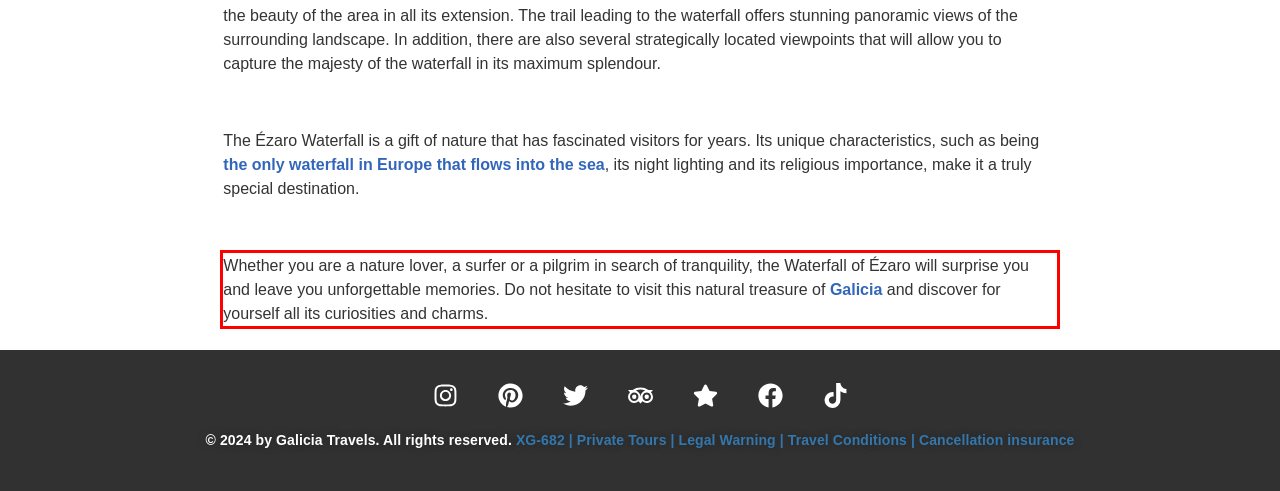Given a screenshot of a webpage, identify the red bounding box and perform OCR to recognize the text within that box.

Whether you are a nature lover, a surfer or a pilgrim in search of tranquility, the Waterfall of Ézaro will surprise you and leave you unforgettable memories. Do not hesitate to visit this natural treasure of Galicia and discover for yourself all its curiosities and charms.